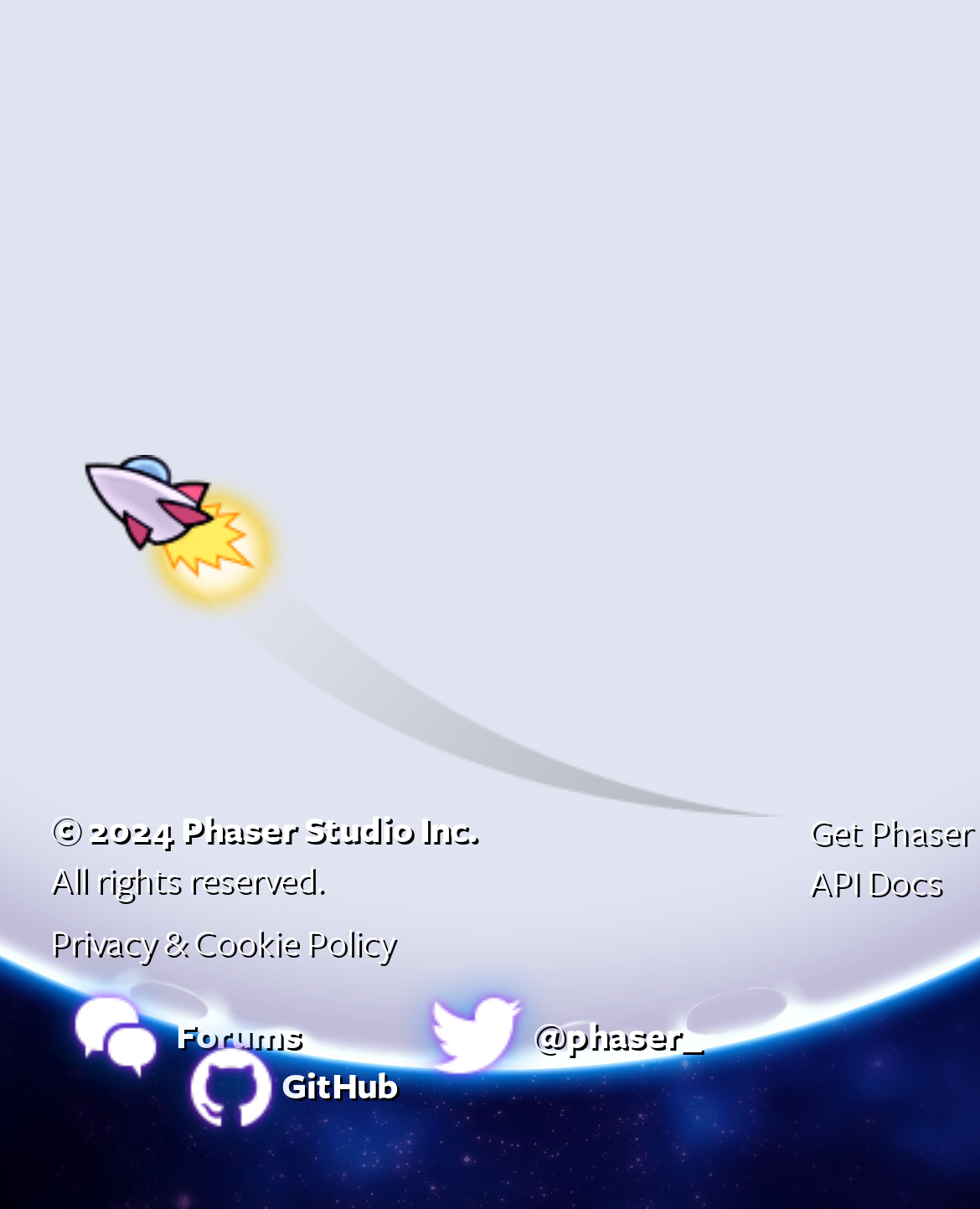How many links are there in the footer section?
Please provide a detailed and comprehensive answer to the question.

The answer can be found by counting the number of link elements in the footer section of the webpage, which are 'Privacy & Cookie Policy', 'API Docs', 'Forums', and 'GitHub'.